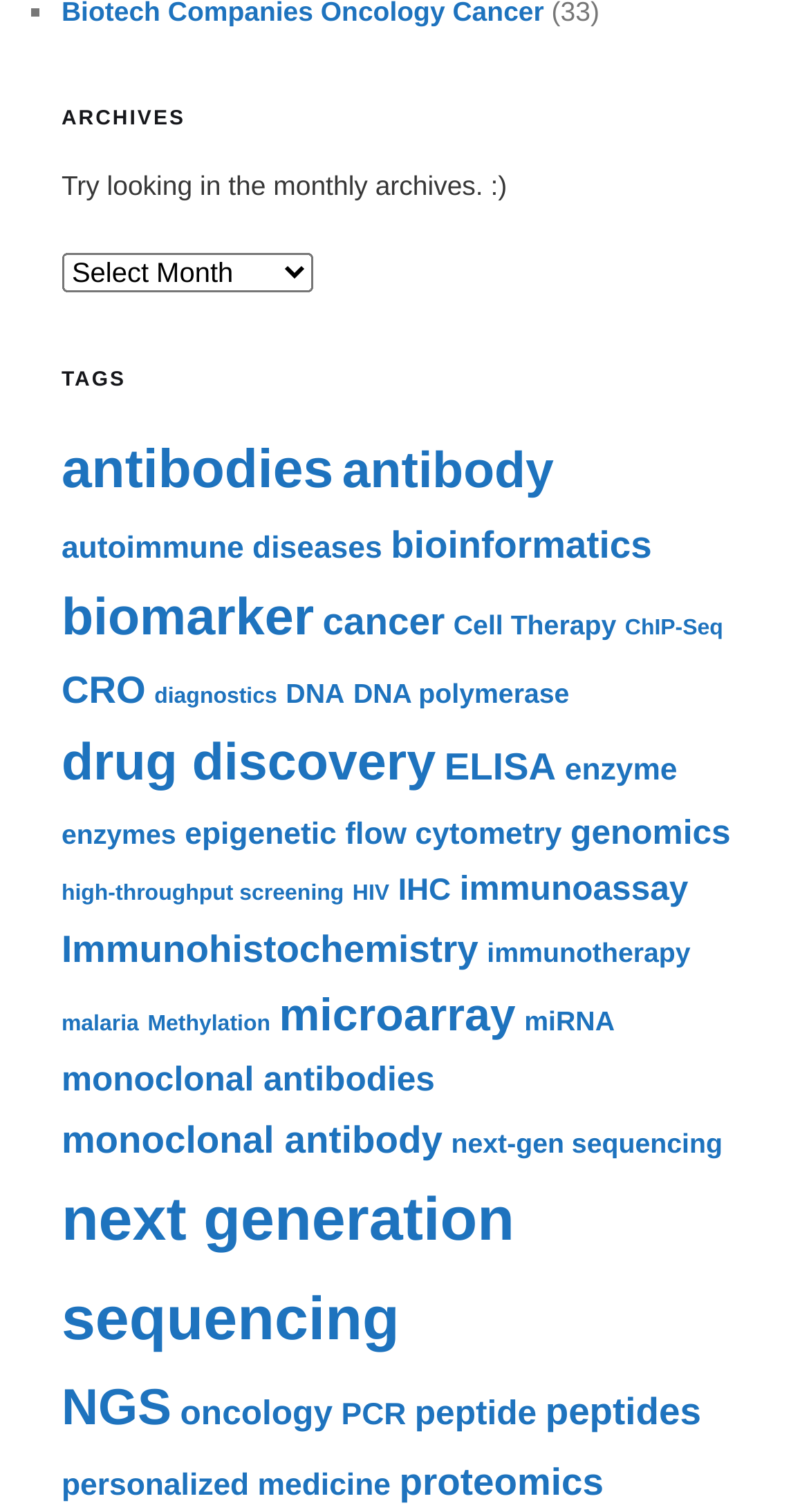Find the bounding box coordinates for the area that must be clicked to perform this action: "View cancer related topics".

[0.399, 0.396, 0.55, 0.424]